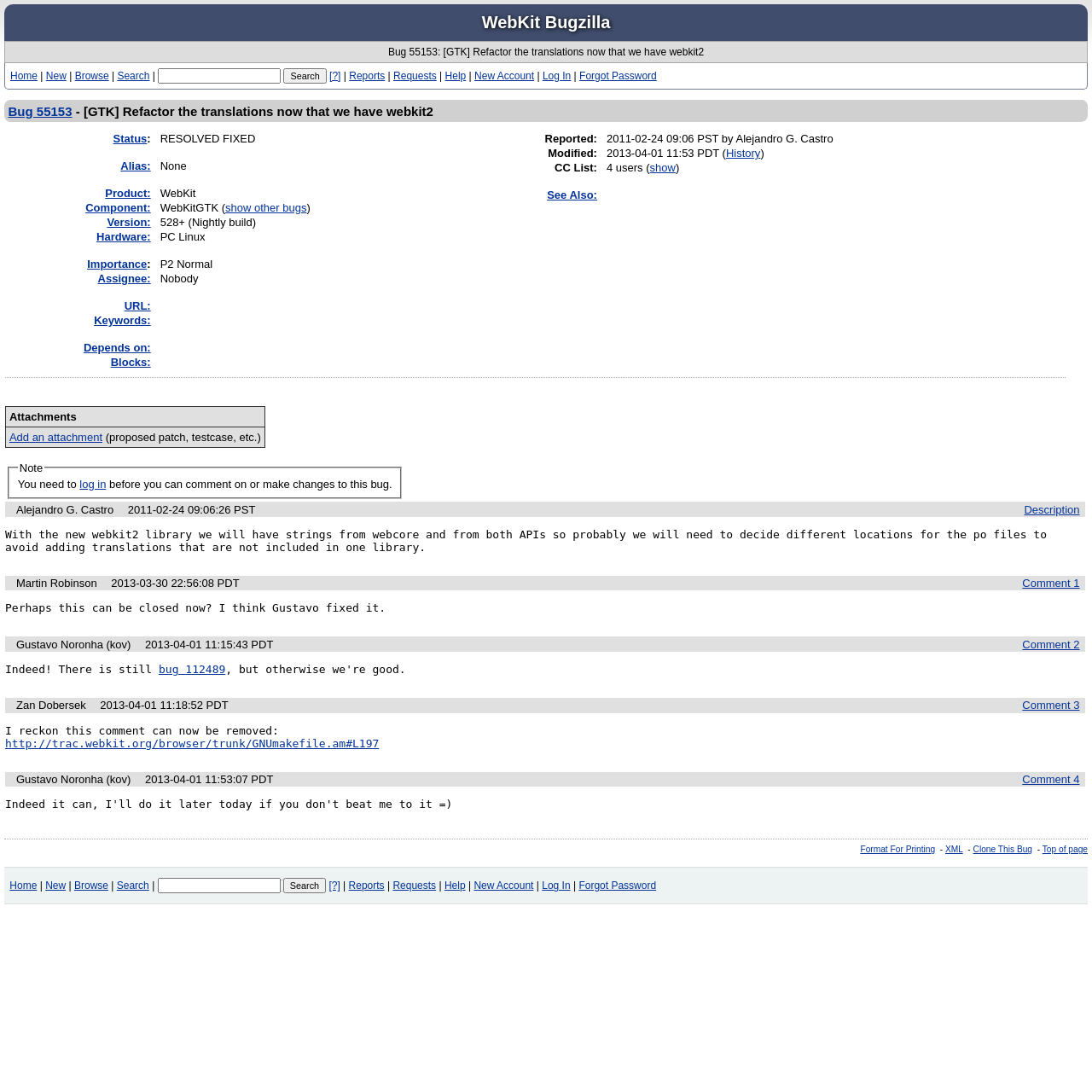Find the bounding box coordinates of the clickable area required to complete the following action: "Search for a bug".

[0.26, 0.062, 0.299, 0.077]